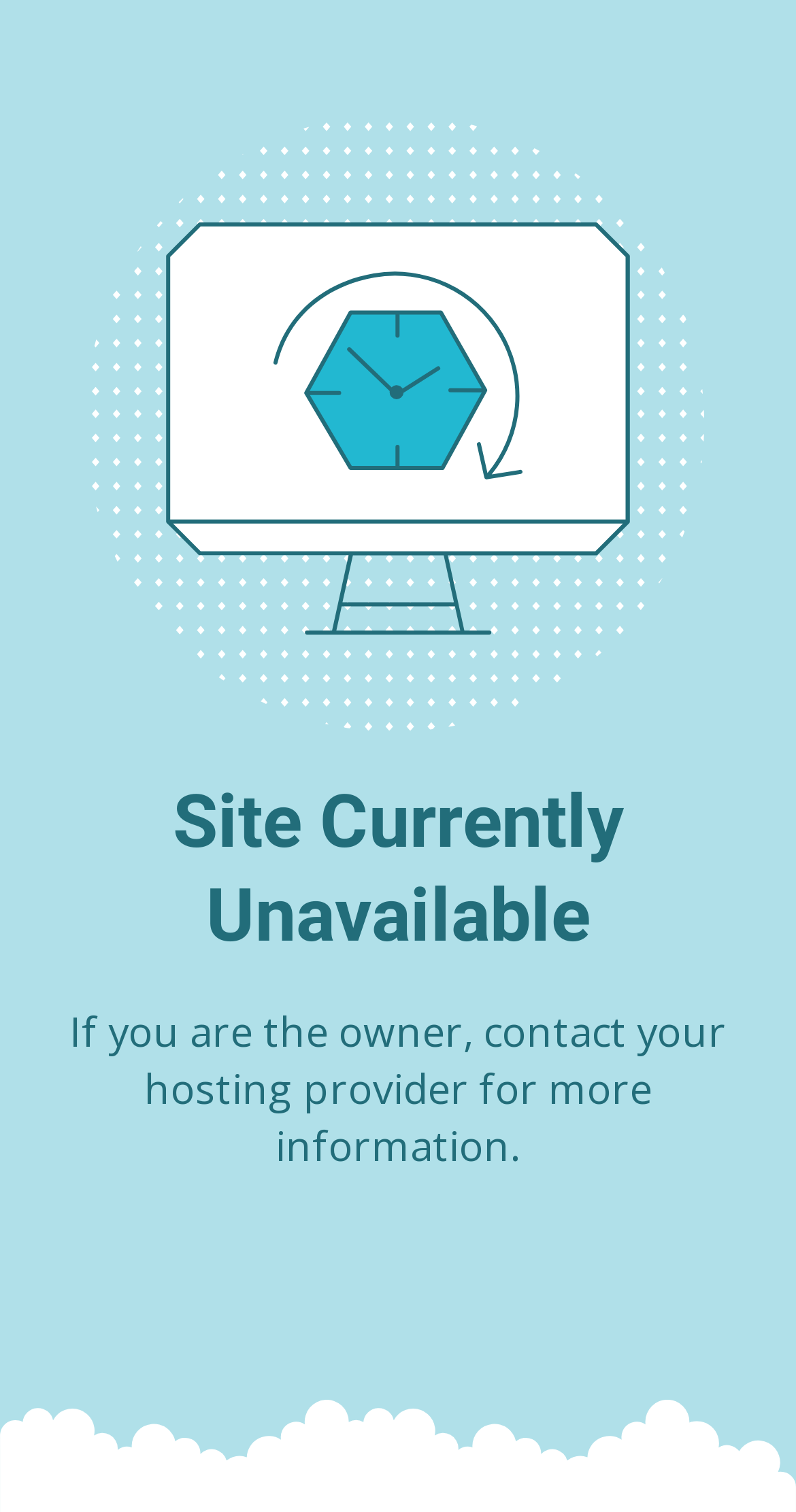Locate the primary headline on the webpage and provide its text.

Site Currently Unavailable